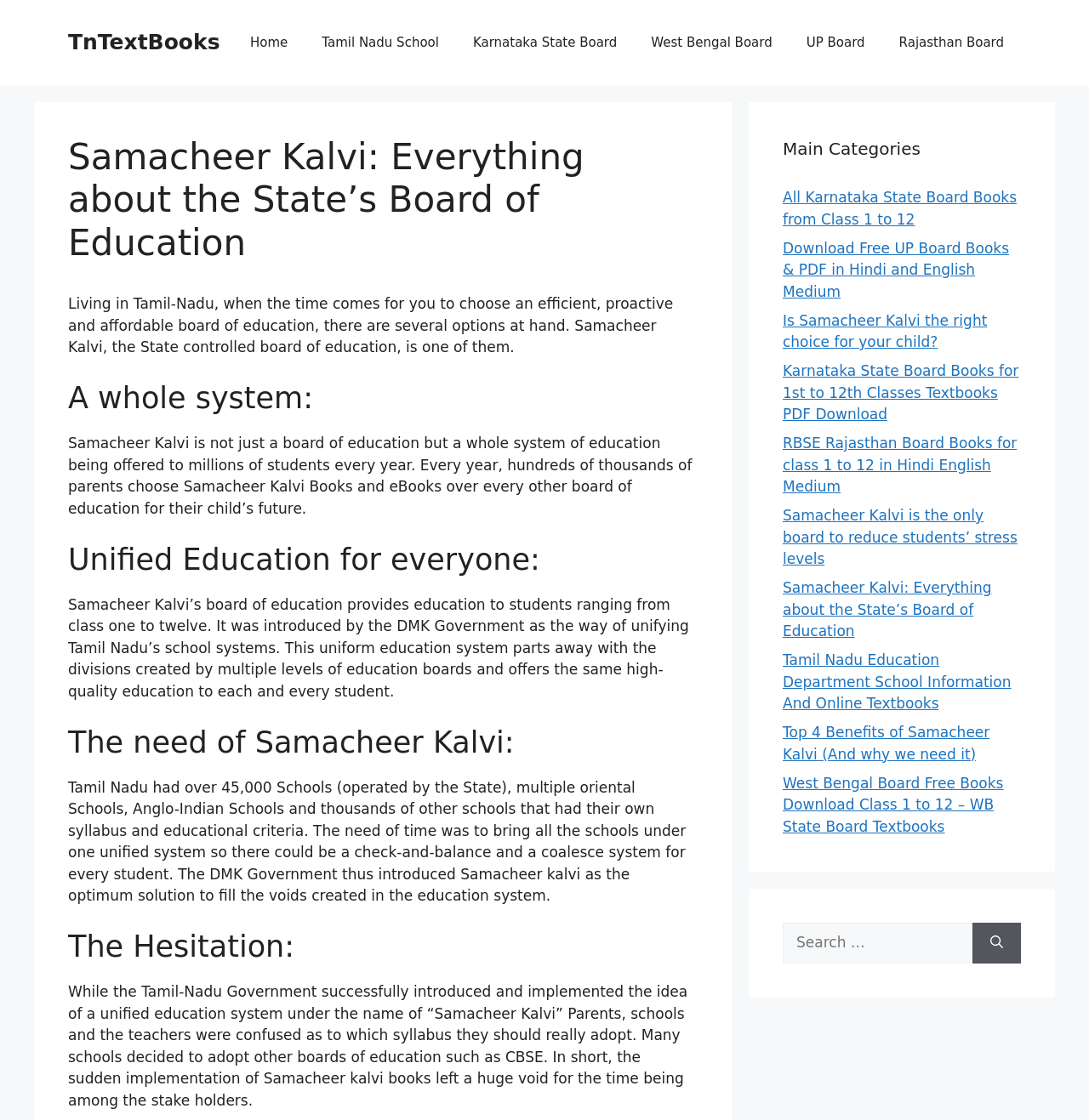Generate the title text from the webpage.

Samacheer Kalvi: Everything about the State’s Board of Education